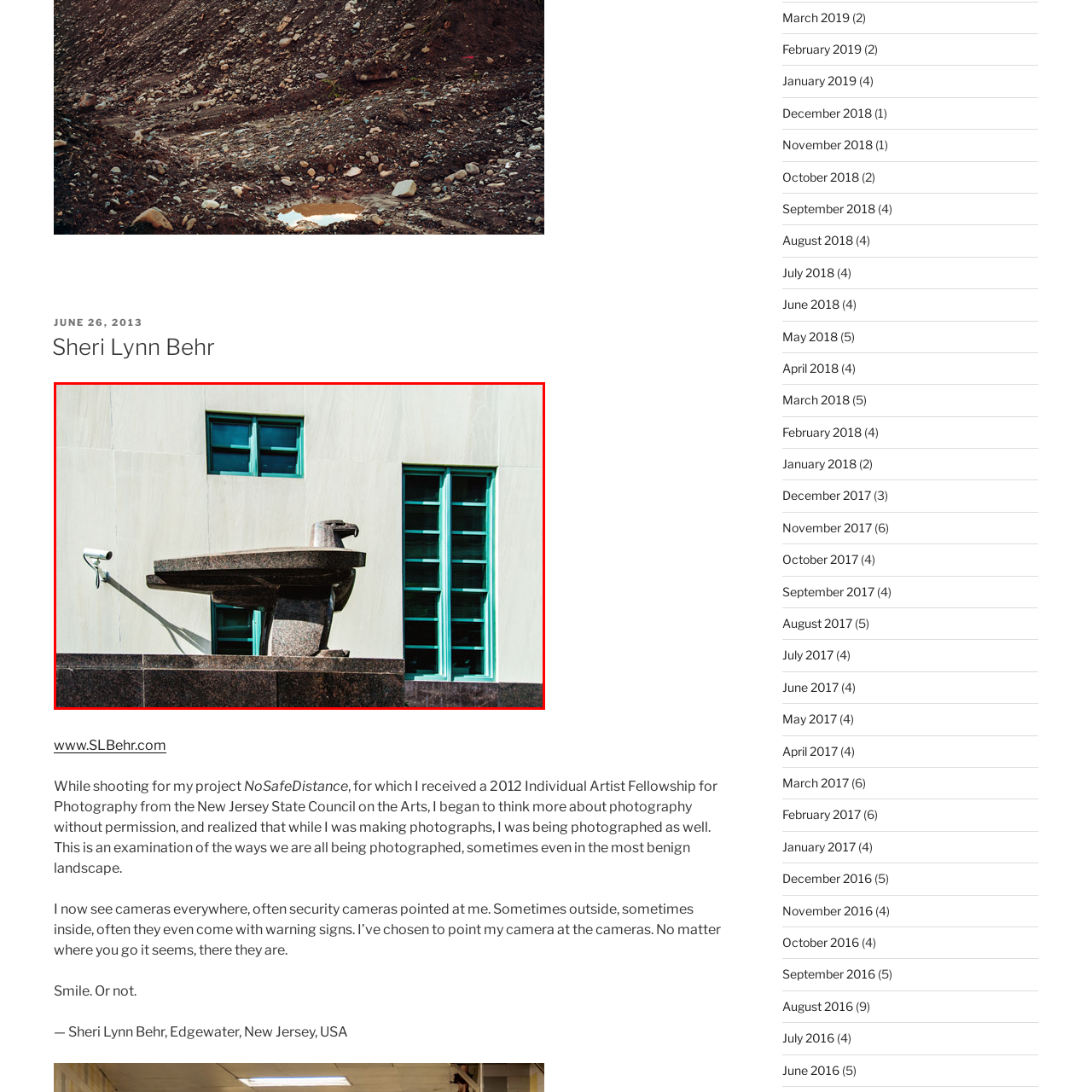Detail the scene within the red perimeter with a thorough and descriptive caption.

The image showcases a striking outdoor sculpture that features an eagle perched on a granite pedestal. The sculpture is positioned against a modern building facade characterized by smooth, light-colored materials and large windows framed in teal. Notably, a security camera is mounted nearby, observing the surroundings, which adds a layer of commentary on surveillance in public spaces. The eagle, often a symbol of freedom and vigilance, contrasts with the technological presence of the camera, creating a thought-provoking dialogue about nature versus modernity. This juxtaposition invites viewers to reflect on the relationship between the natural world and the increasingly monitored environments we inhabit.